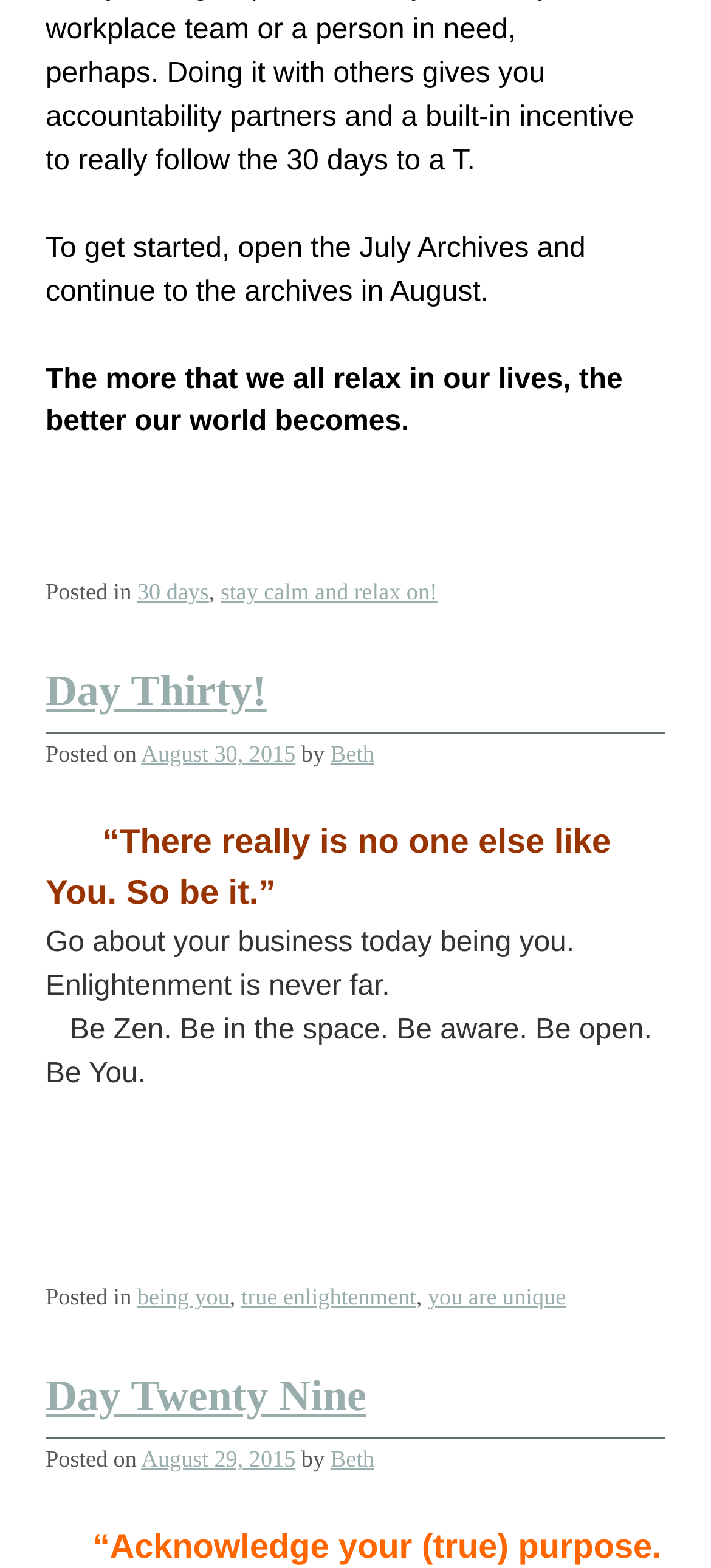Carefully examine the image and provide an in-depth answer to the question: How many links are in the footer section of the webpage?

I counted the number of links in the footer section of the webpage, which is located at the bottom of the page. There are four links in total, including '30 days', 'stay calm and relax on!', 'being you', and 'true enlightenment'.